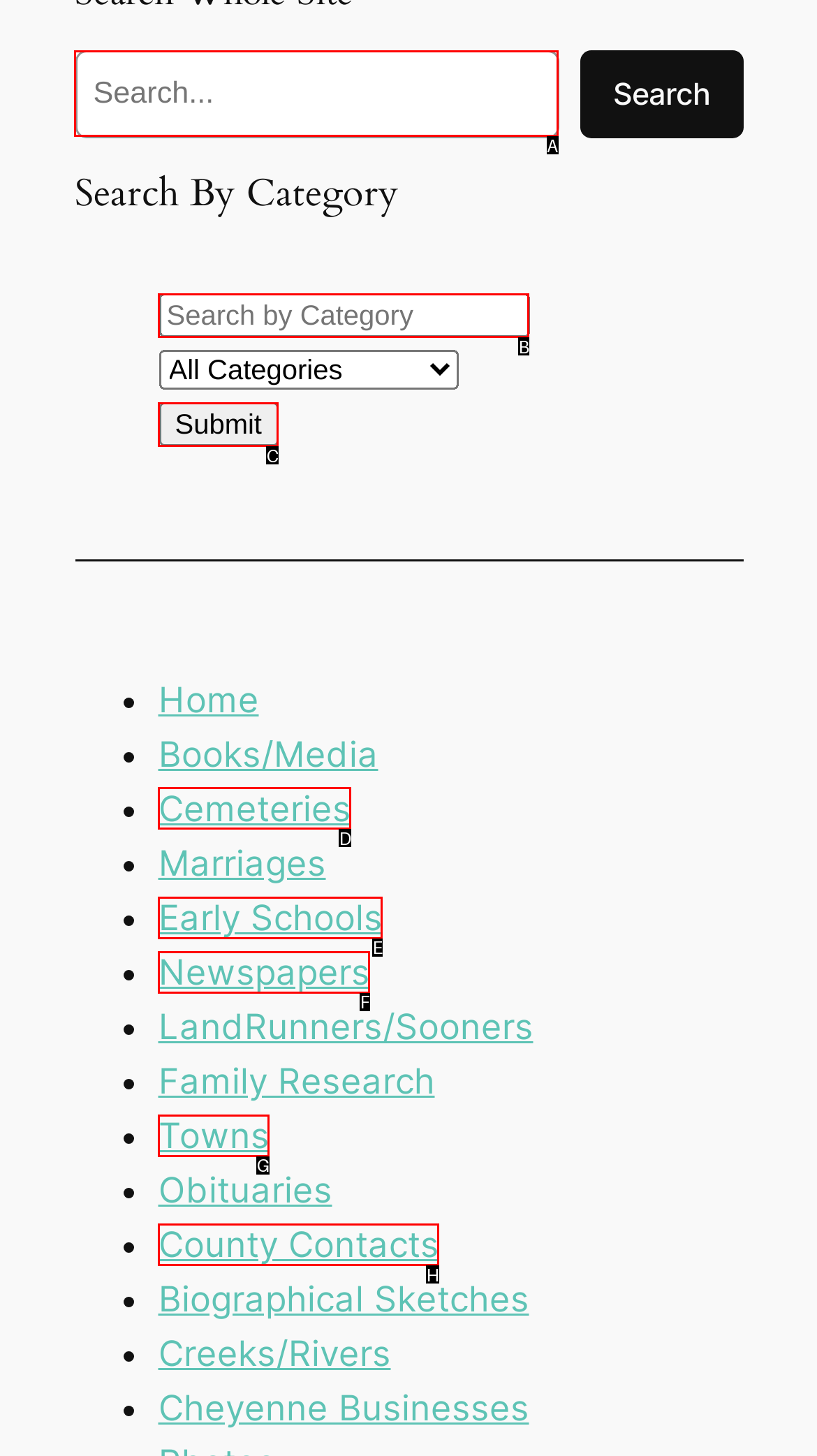Specify which element within the red bounding boxes should be clicked for this task: Search for something Respond with the letter of the correct option.

A